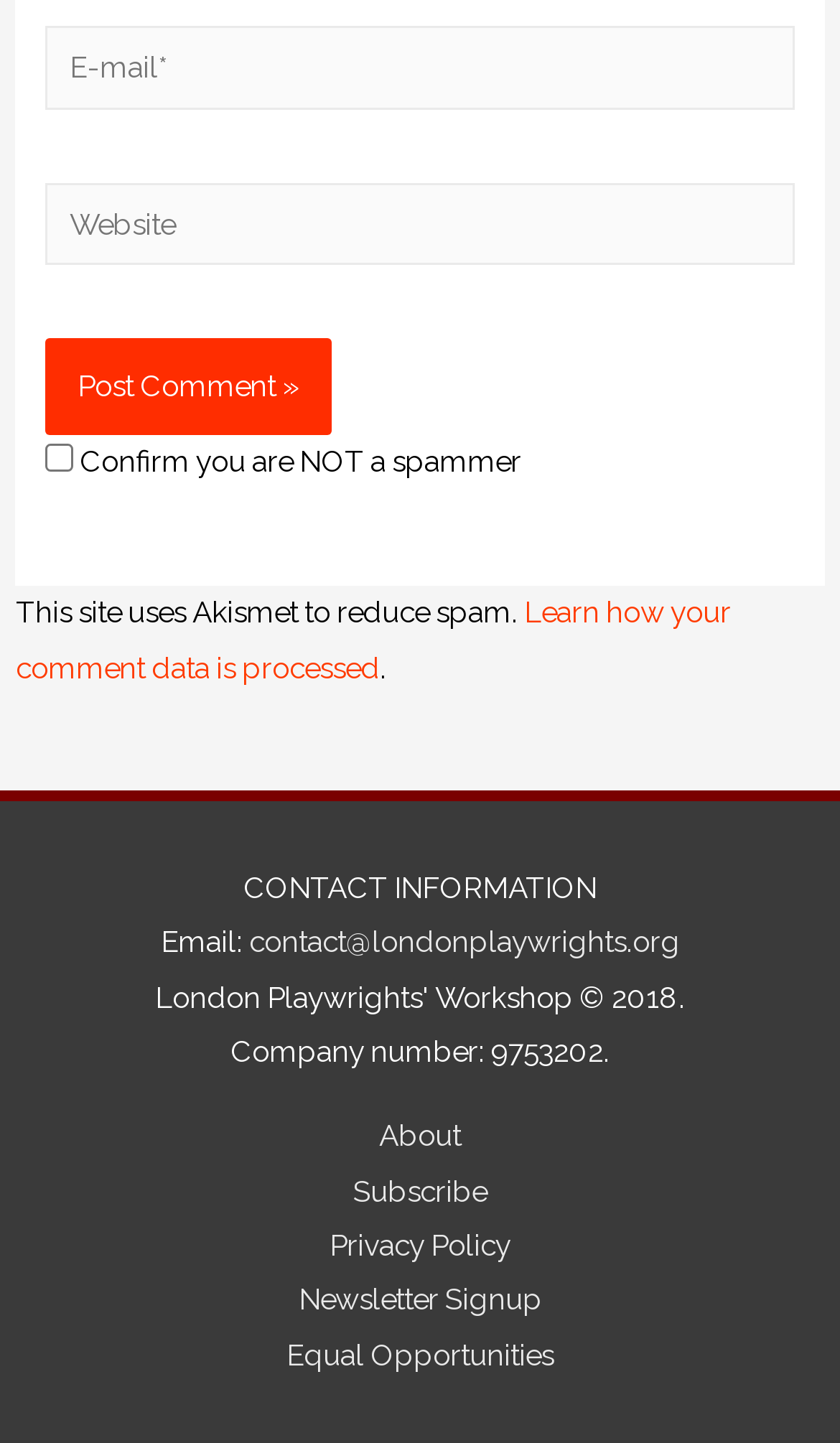What is the company number of London Playwrights?
Give a single word or phrase as your answer by examining the image.

9753202